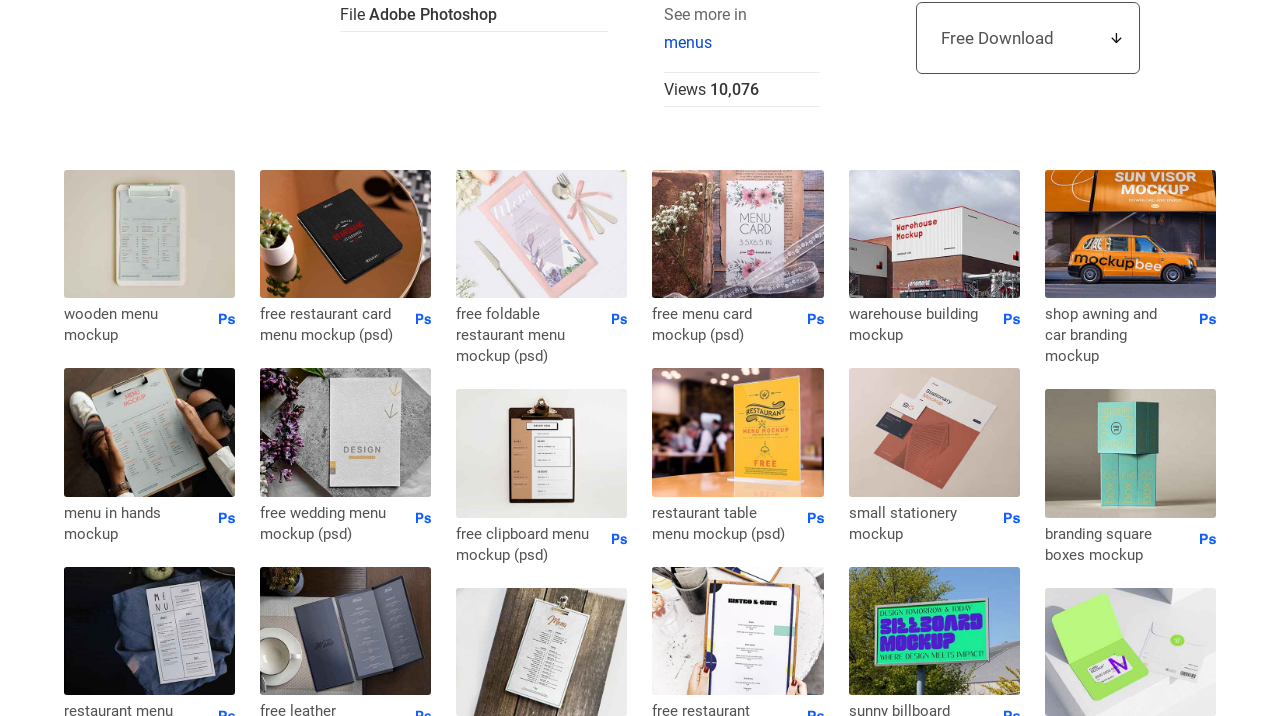Locate the bounding box coordinates of the clickable region to complete the following instruction: "Check the Warehouse Building Mockup."

[0.663, 0.238, 0.797, 0.421]